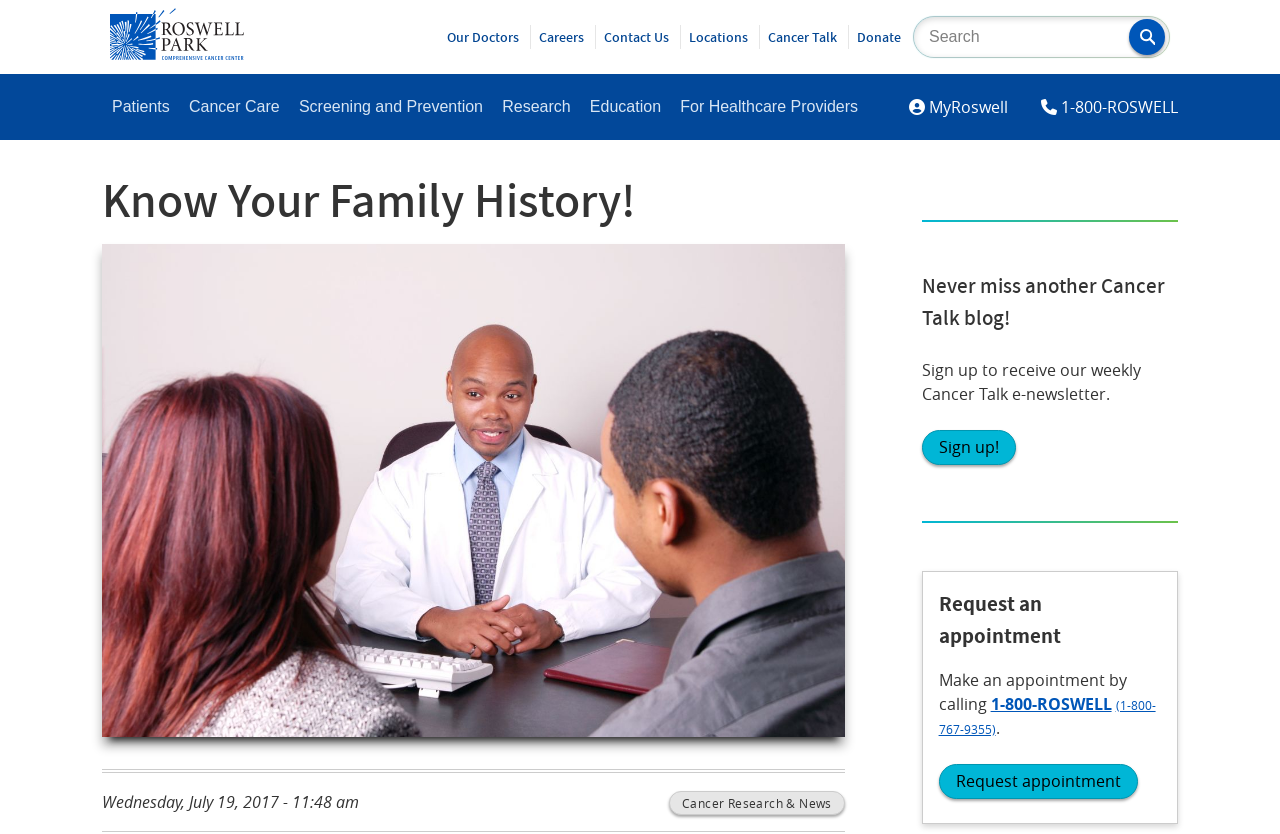Show the bounding box coordinates of the region that should be clicked to follow the instruction: "Return to homepage."

[0.086, 0.052, 0.191, 0.078]